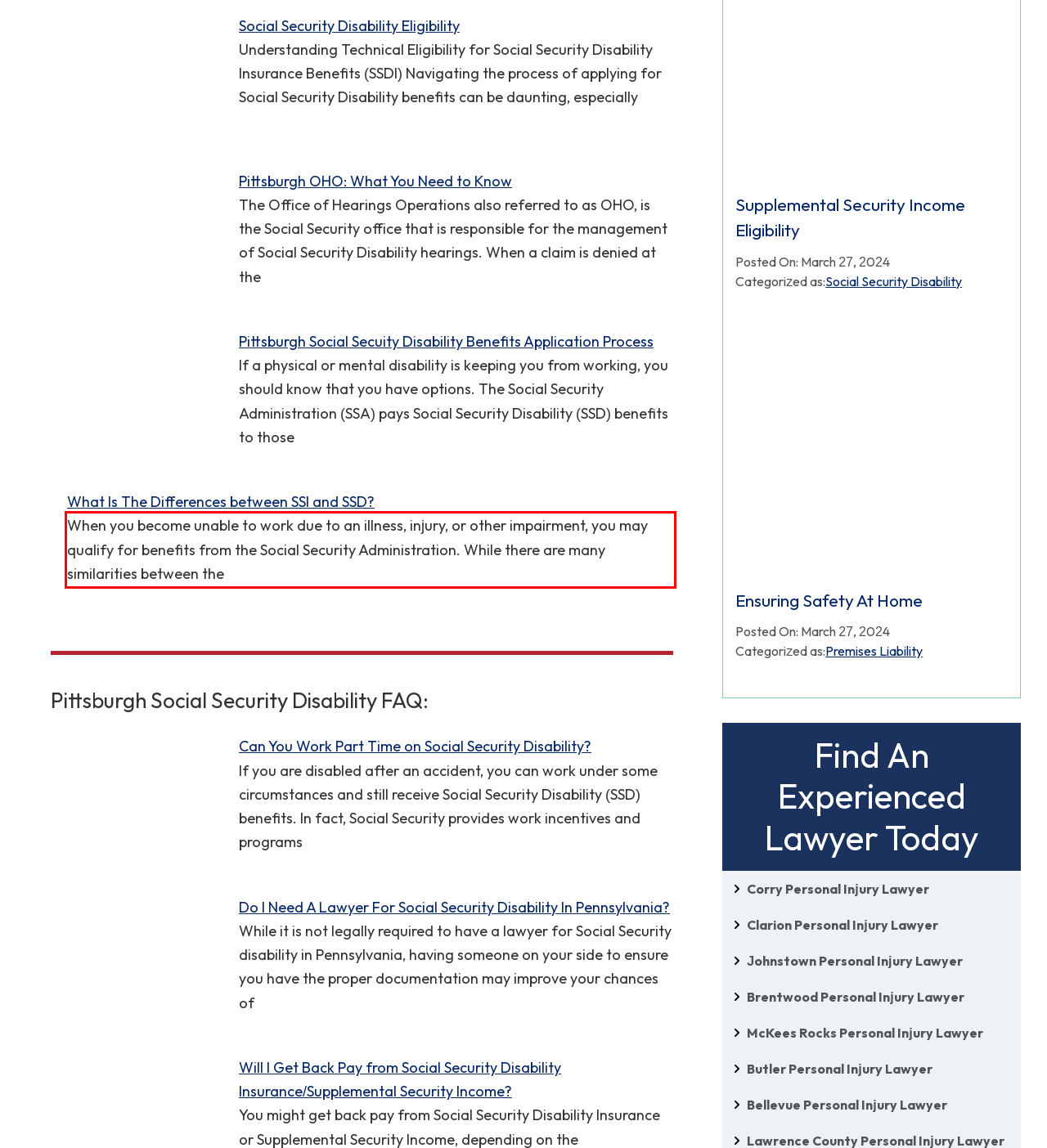The screenshot you have been given contains a UI element surrounded by a red rectangle. Use OCR to read and extract the text inside this red rectangle.

When you become unable to work due to an illness, injury, or other impairment, you may qualify for benefits from the Social Security Administration. While there are many similarities between the